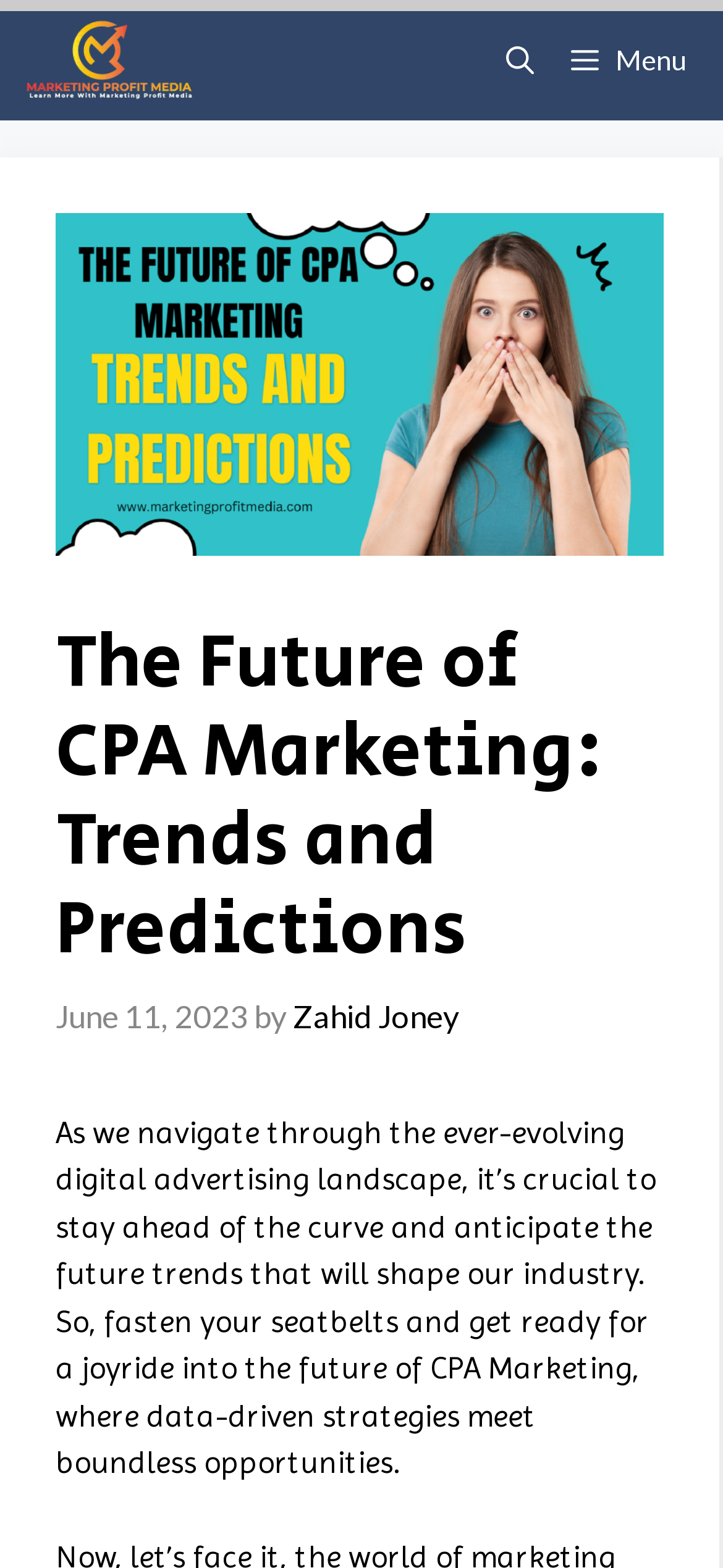Using the description: "Menu", determine the UI element's bounding box coordinates. Ensure the coordinates are in the format of four float numbers between 0 and 1, i.e., [left, top, right, bottom].

[0.764, 0.0, 1.0, 0.077]